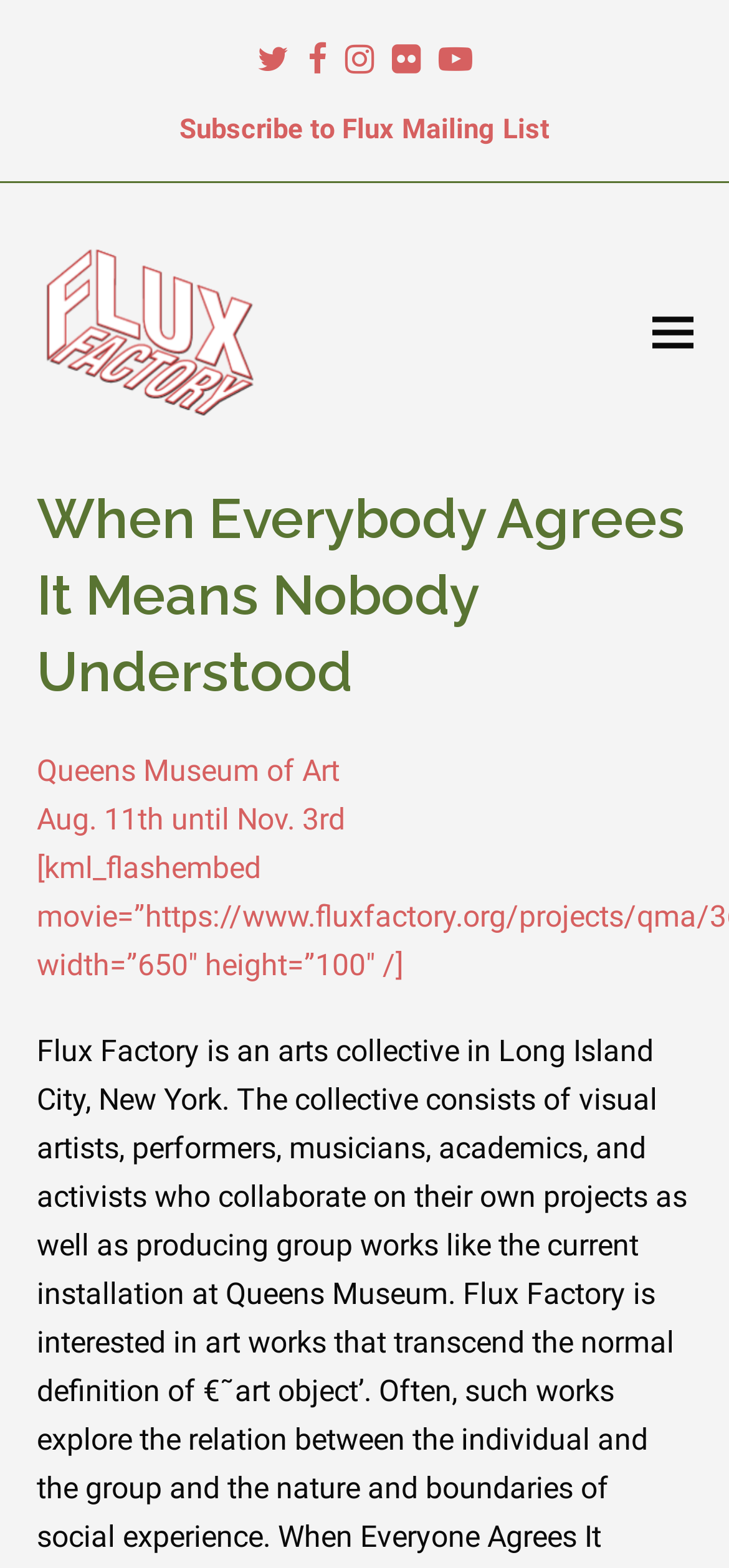How many social media platforms are listed at the top?
Answer the question with a single word or phrase by looking at the picture.

5